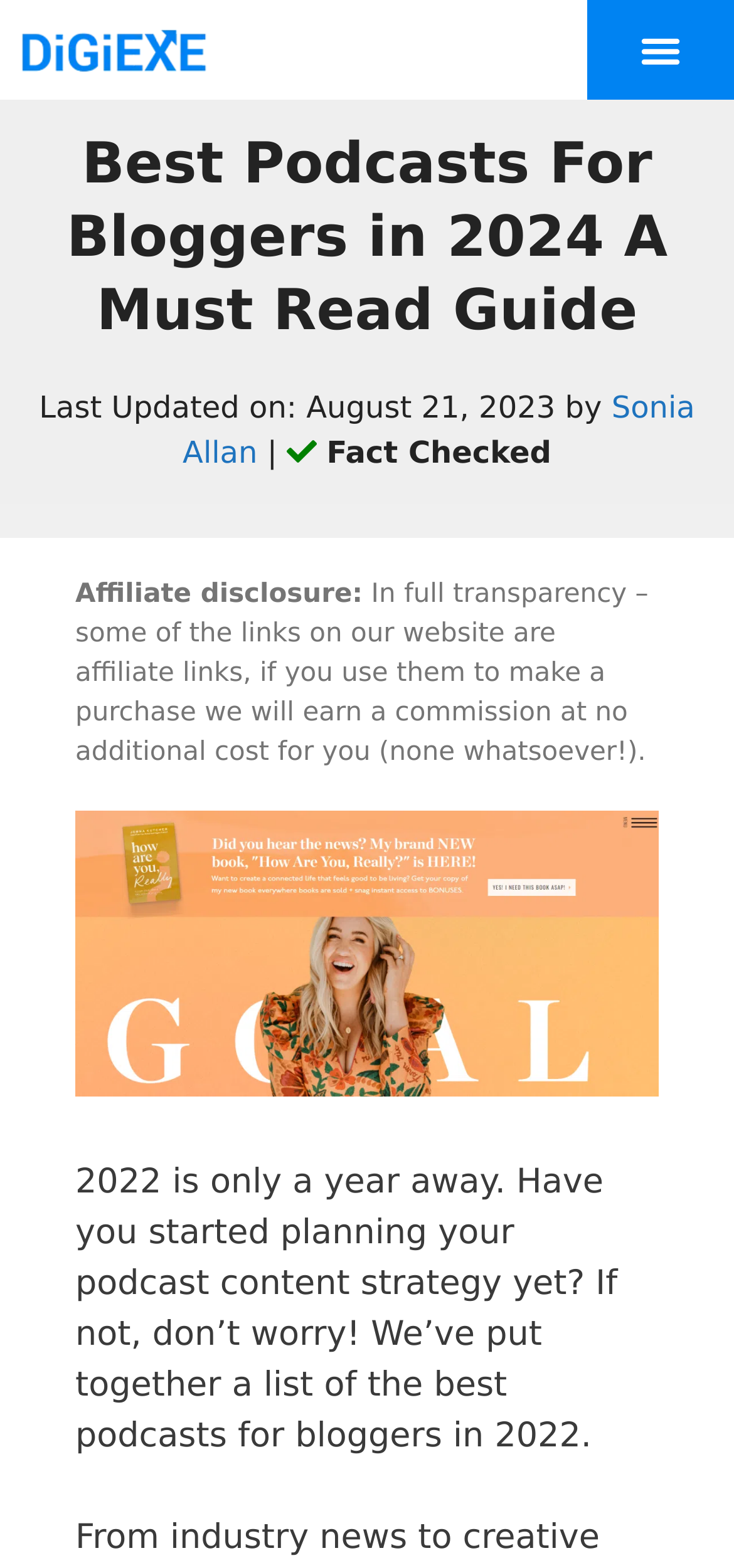Extract the main title from the webpage and generate its text.

Best Podcasts For Bloggers in 2024 A Must Read Guide